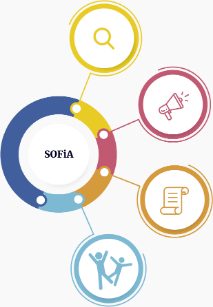Give an elaborate caption for the image.

The image features a colorful diagram representing the concept of SOFiA, which is likely an initiative or program aimed at fostering awareness and engagement around significant issues. Central to the design is the word "SOFiA," surrounded by various icons that symbolize different aspects of the initiative. 

The diagram includes a magnifying glass, representing inquiry or research; a megaphone, symbolizing advocacy or awareness-raising; a parchment, indicating documentation or policy-related efforts; and a group of figures celebrating or collaborating, reflecting community involvement and active participation. The vibrant colors and circular layout convey a sense of inclusivity and dynamic interaction among the elements, suggesting that all components are interconnected in the broader mission of SOFiA.